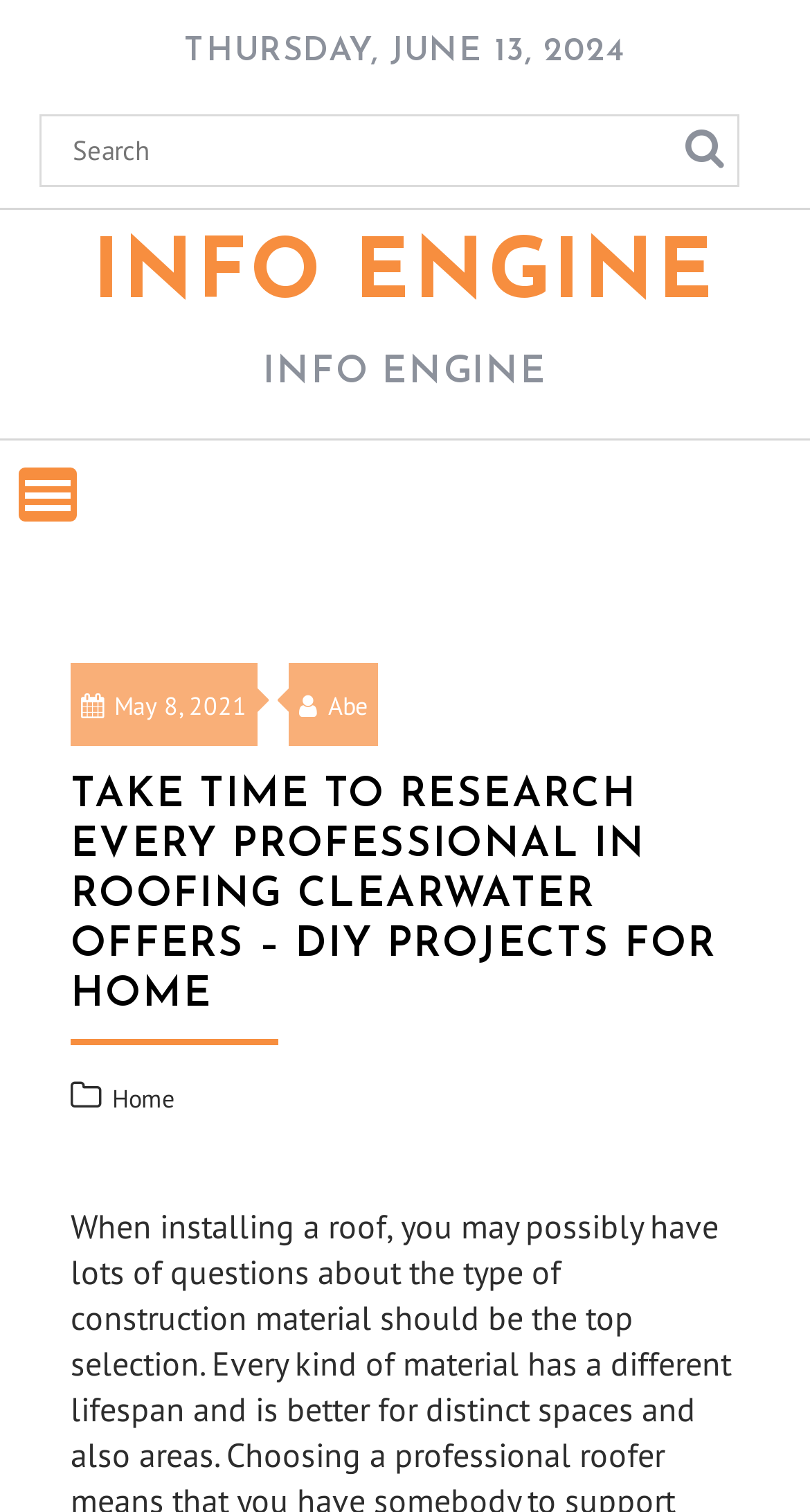What is the date displayed on the webpage?
Please give a detailed and thorough answer to the question, covering all relevant points.

I found the date by looking at the StaticText element with the text 'THURSDAY, JUNE 13, 2024' which is located at the top of the webpage.